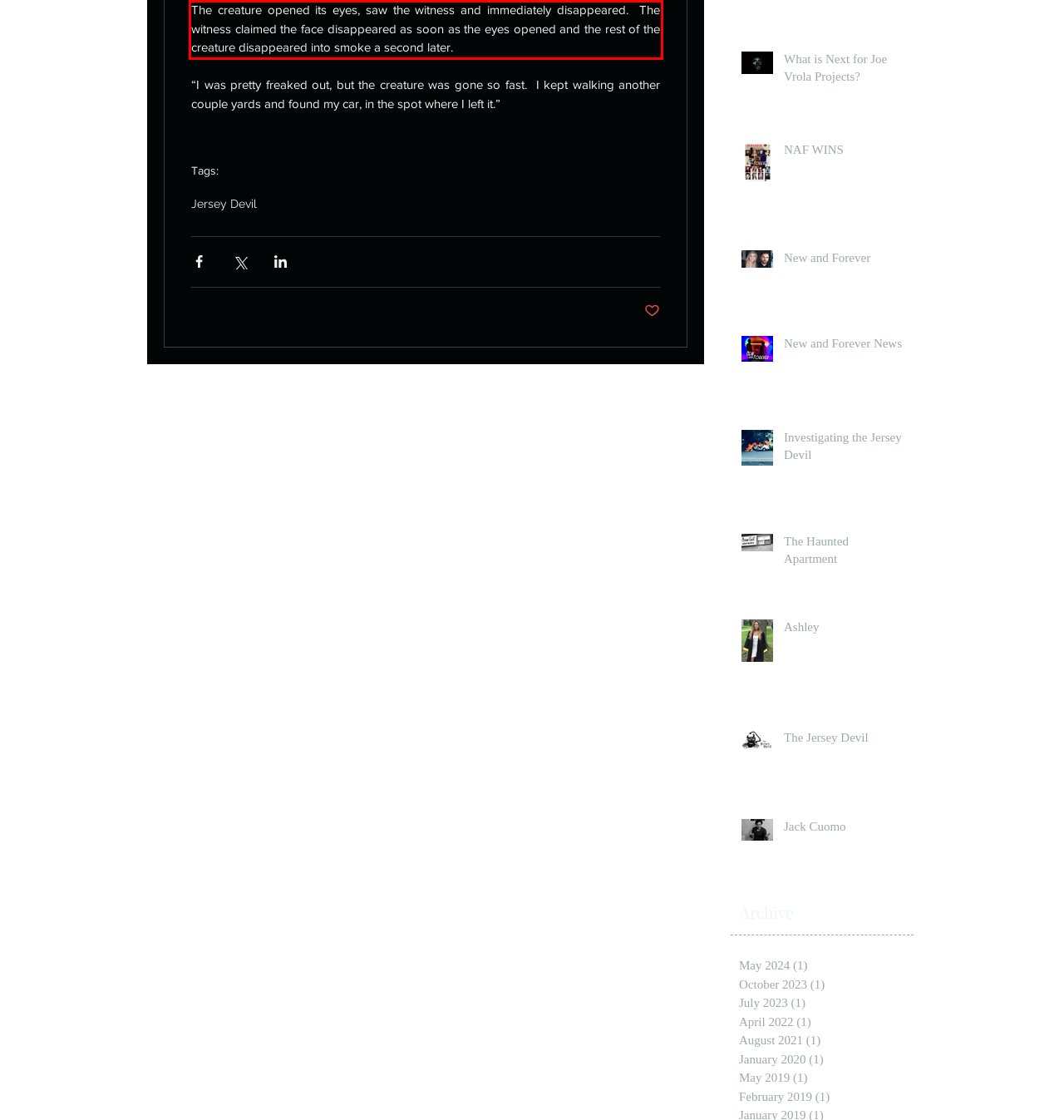Using the webpage screenshot, recognize and capture the text within the red bounding box.

The creature opened its eyes, saw the witness and immediately disappeared. The witness claimed the face disappeared as soon as the eyes opened and the rest of the creature disappeared into smoke a second later.